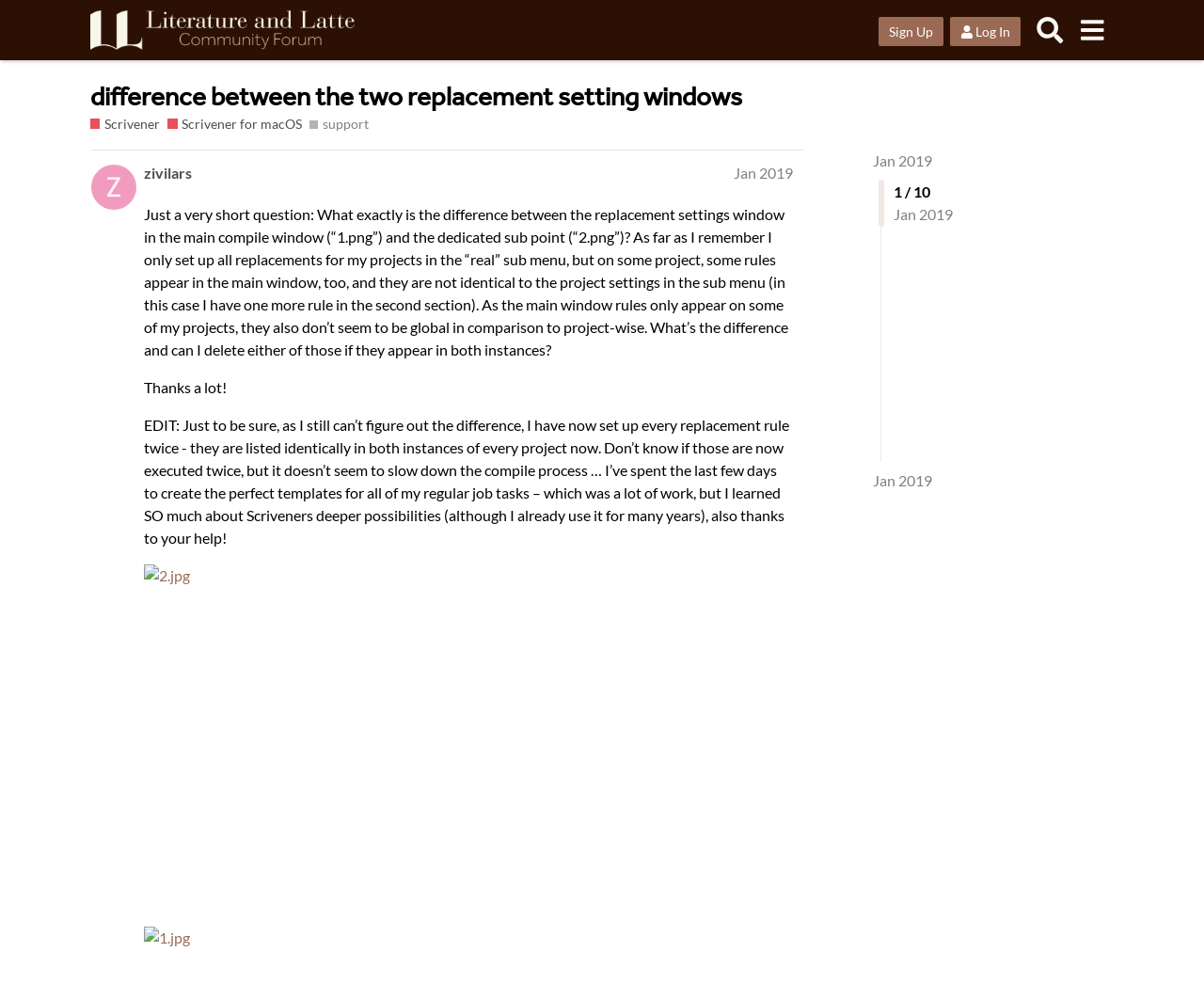Analyze and describe the webpage in a detailed narrative.

The webpage is a forum discussion page from Literature & Latte Forums, specifically about Scrivener for macOS. At the top, there is a header section with a link to the forum's homepage, accompanied by a logo image. To the right of the header, there are three buttons: "Sign Up", "Log In", and "Search", each with an associated image.

Below the header, there is a heading that reads "difference between the two replacement setting windows" followed by a link to the same title. Underneath, there are links to "Scrivener" and "Scrivener for macOS" with brief descriptions. A "Tags" list is located to the right, containing a single link to "support".

The main content of the page is a forum post by a user named "zivilars" dated January 2019. The post asks a question about the difference between the replacement settings window in the main compile window and the dedicated sub-point. The user describes their experience with setting up replacement rules for their projects and wonders about the difference between the two instances. The post includes two images, "1.png" and "2.jpg", which are referenced in the text.

The post is divided into three sections: the initial question, an edit where the user explains their workaround, and a final section where they express gratitude for the help they received while creating templates for their job tasks.